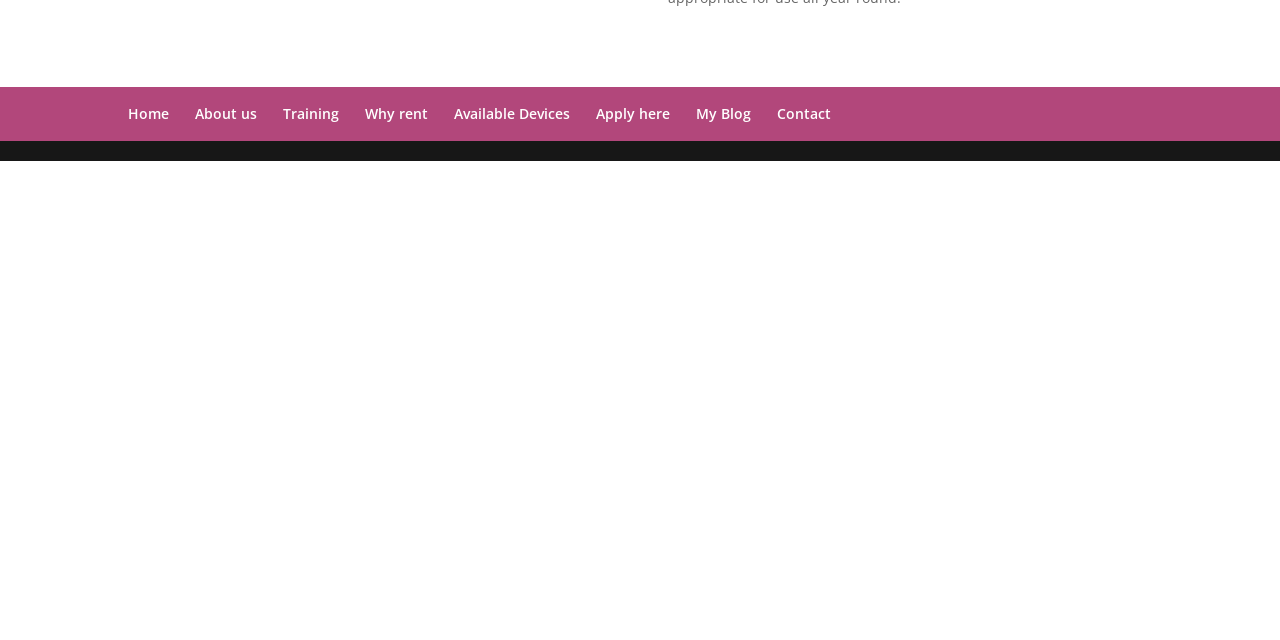Using the provided element description: "alt="Amethyst bracelets" title="amethyst bracelets-2"", determine the bounding box coordinates of the corresponding UI element in the screenshot.

None